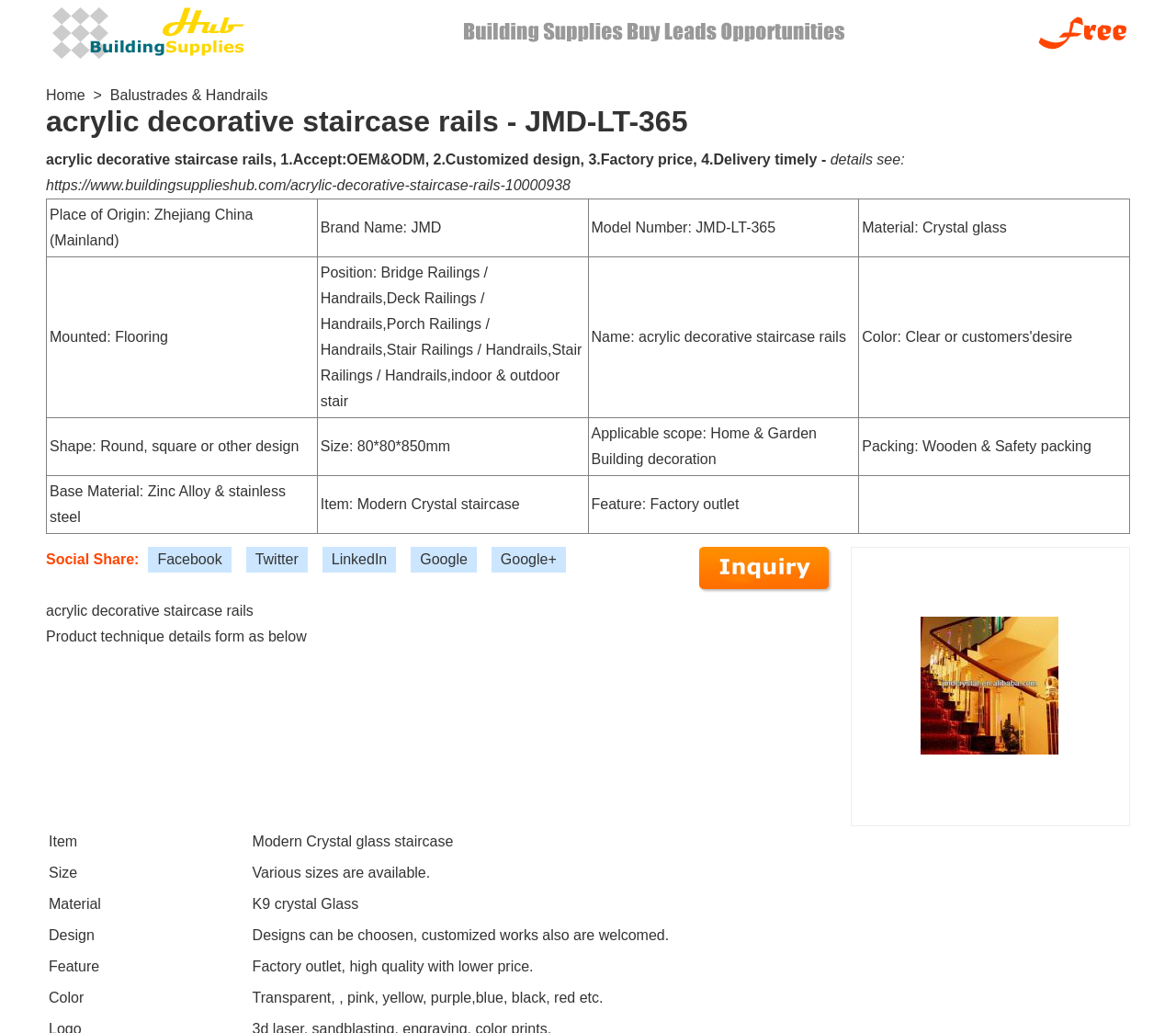Respond with a single word or phrase:
What is the purpose of the staircase rails?

Home & Garden Building decoration